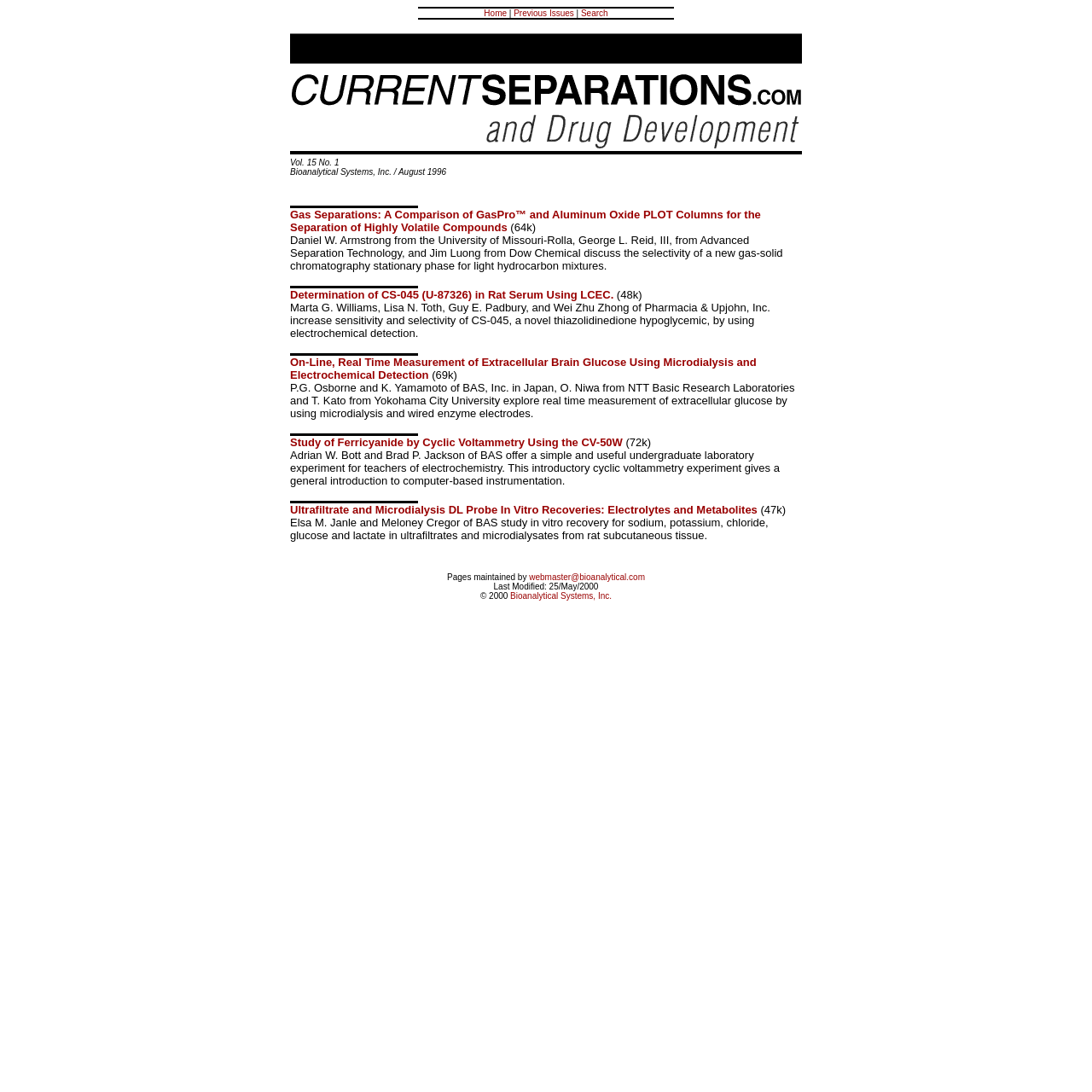Locate the bounding box coordinates of the element I should click to achieve the following instruction: "Contact webmaster".

[0.485, 0.524, 0.591, 0.533]